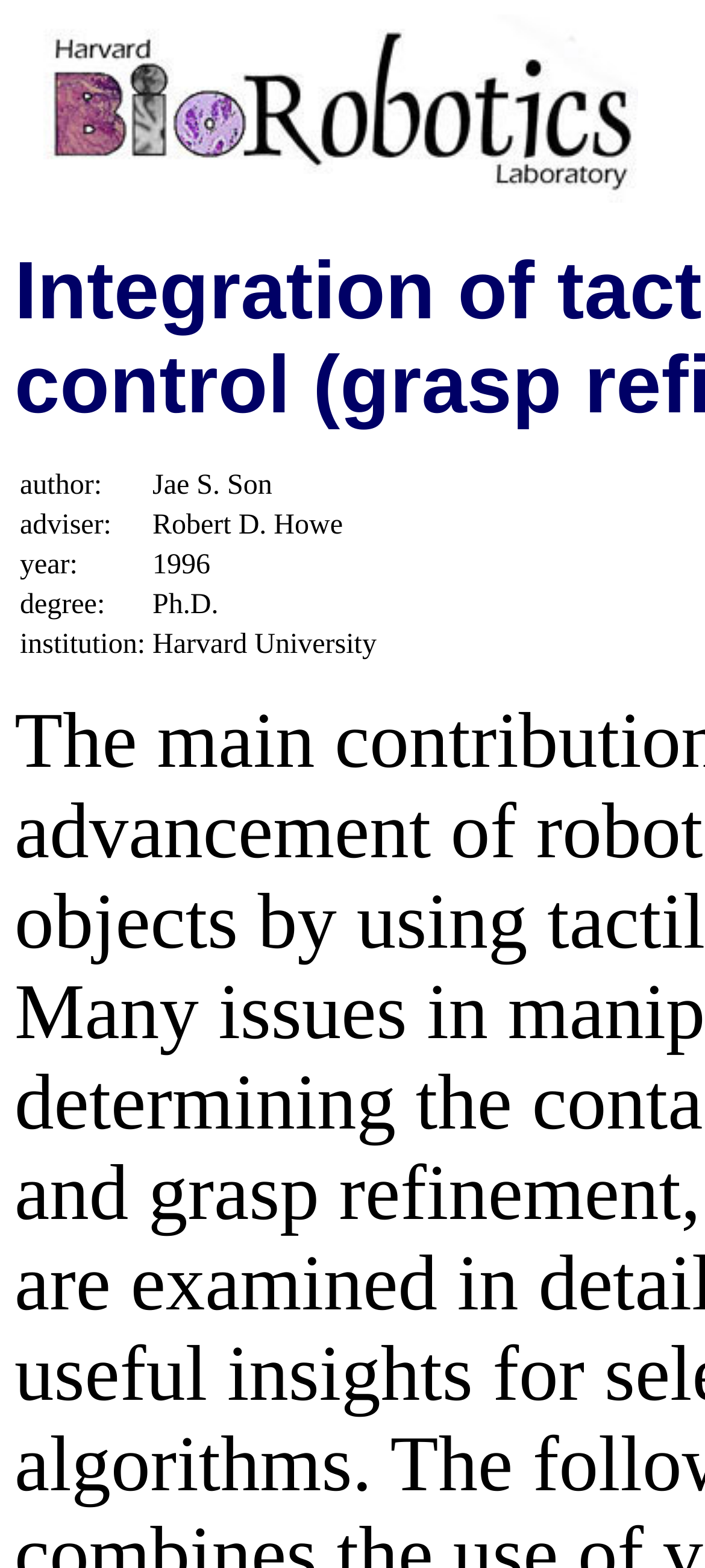What is the institution where the author completed the thesis?
Use the information from the screenshot to give a comprehensive response to the question.

By examining the table structure, I found a row with a cell containing the text 'institution:' and another cell containing the text 'Harvard University'. Therefore, I concluded that the author completed the thesis at Harvard University.